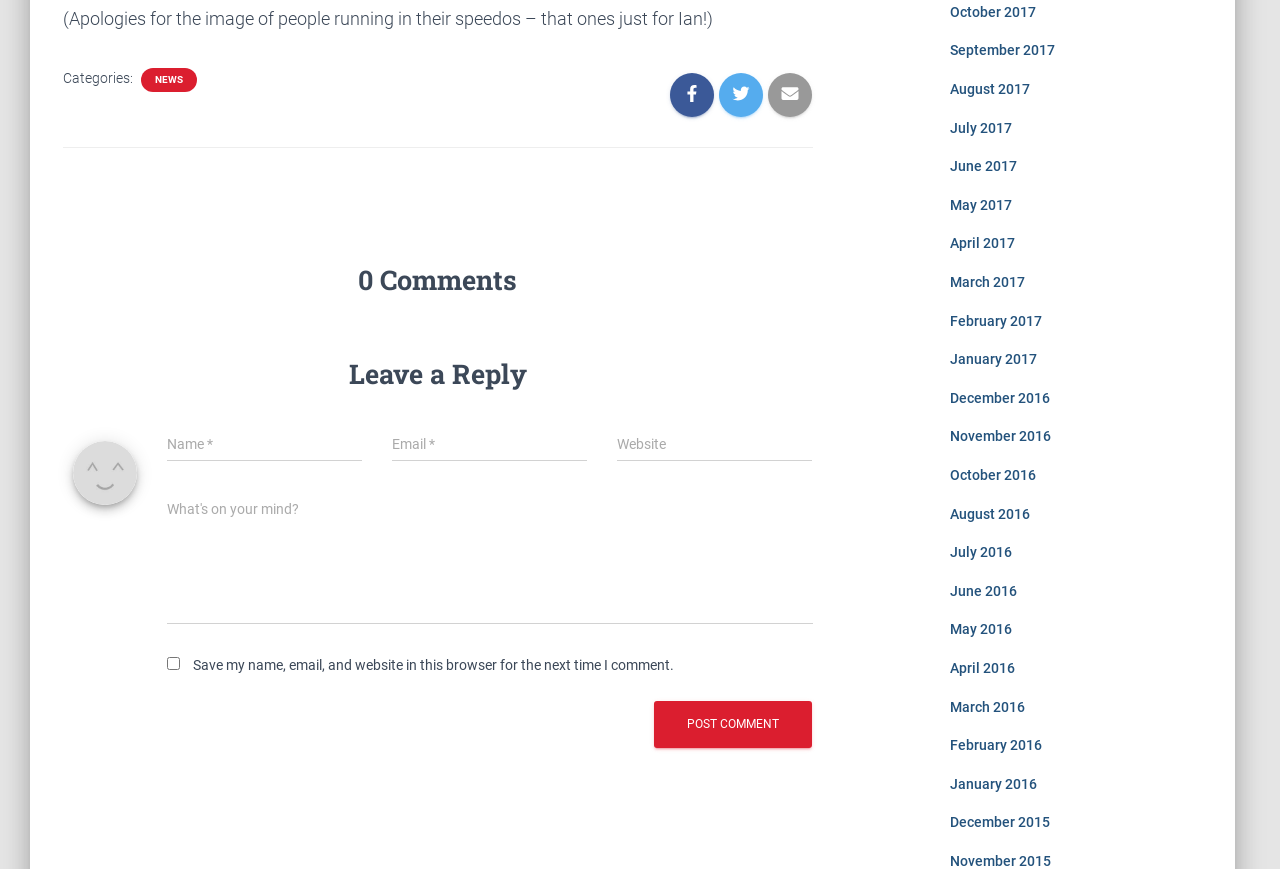Find the UI element described as: "parent_node: Name * name="author"" and predict its bounding box coordinates. Ensure the coordinates are four float numbers between 0 and 1, [left, top, right, bottom].

[0.13, 0.49, 0.283, 0.531]